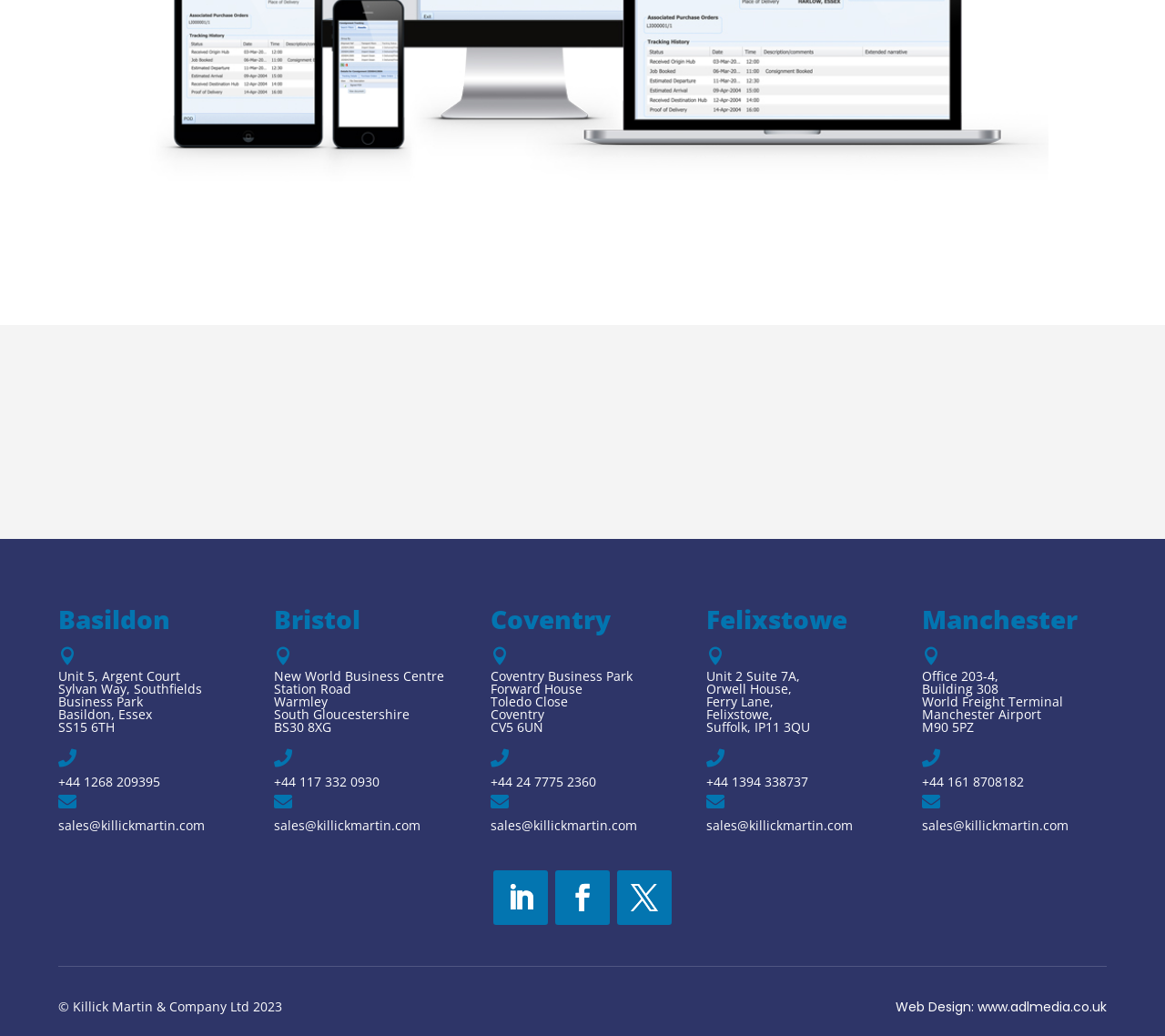Identify the bounding box coordinates for the UI element described as follows: "+44 117 332 0930". Ensure the coordinates are four float numbers between 0 and 1, formatted as [left, top, right, bottom].

[0.235, 0.746, 0.326, 0.763]